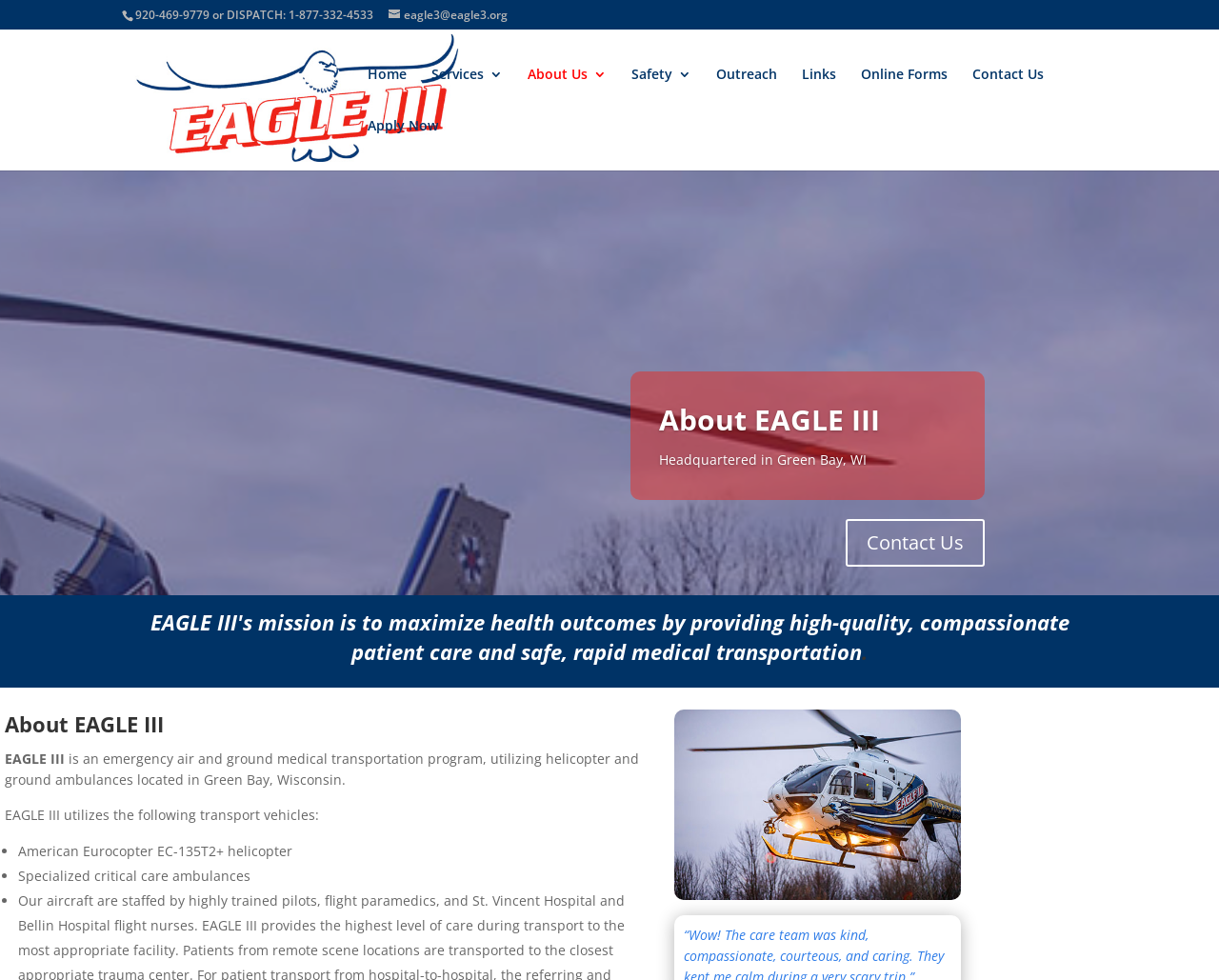Please locate the clickable area by providing the bounding box coordinates to follow this instruction: "Call the dispatch number".

[0.111, 0.007, 0.306, 0.023]